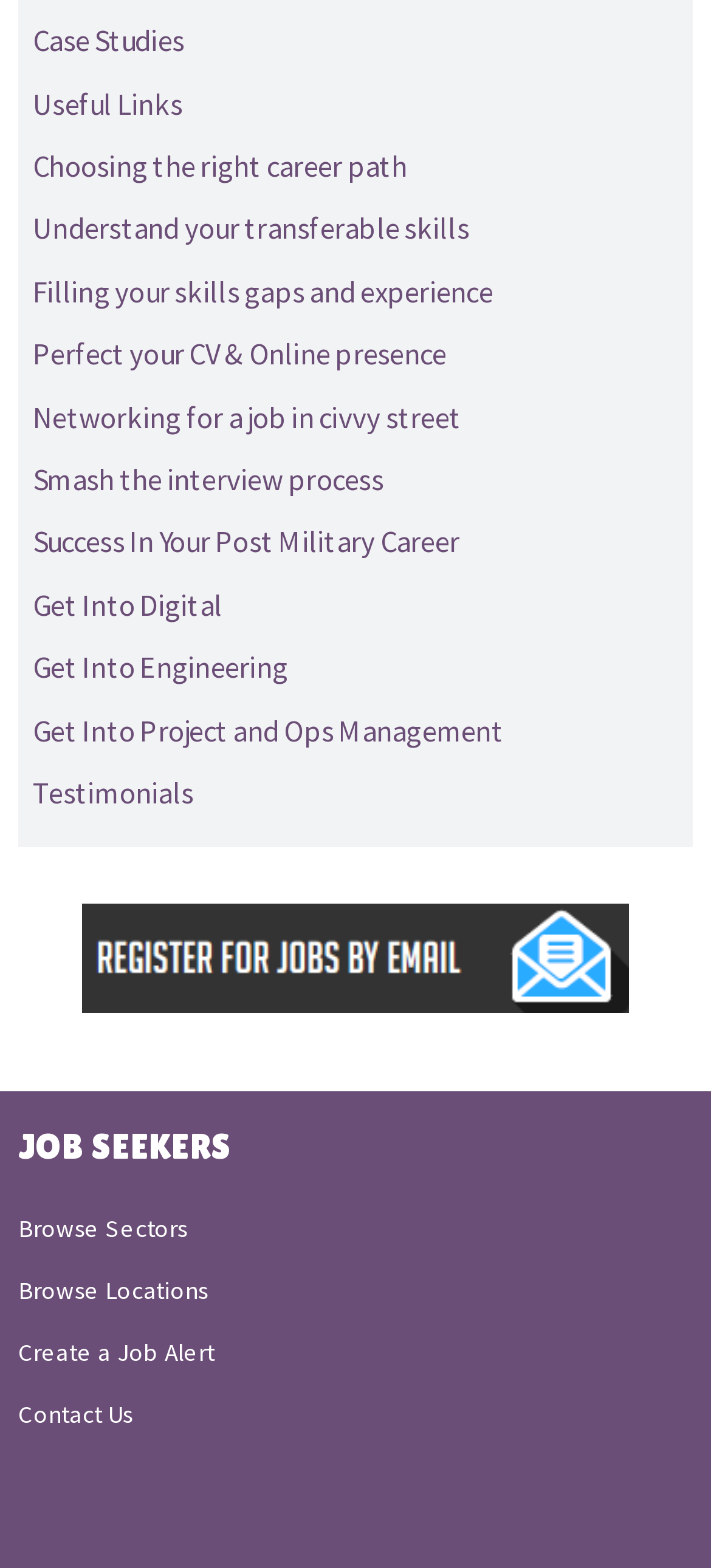Answer in one word or a short phrase: 
How many links are available for job seekers?

12